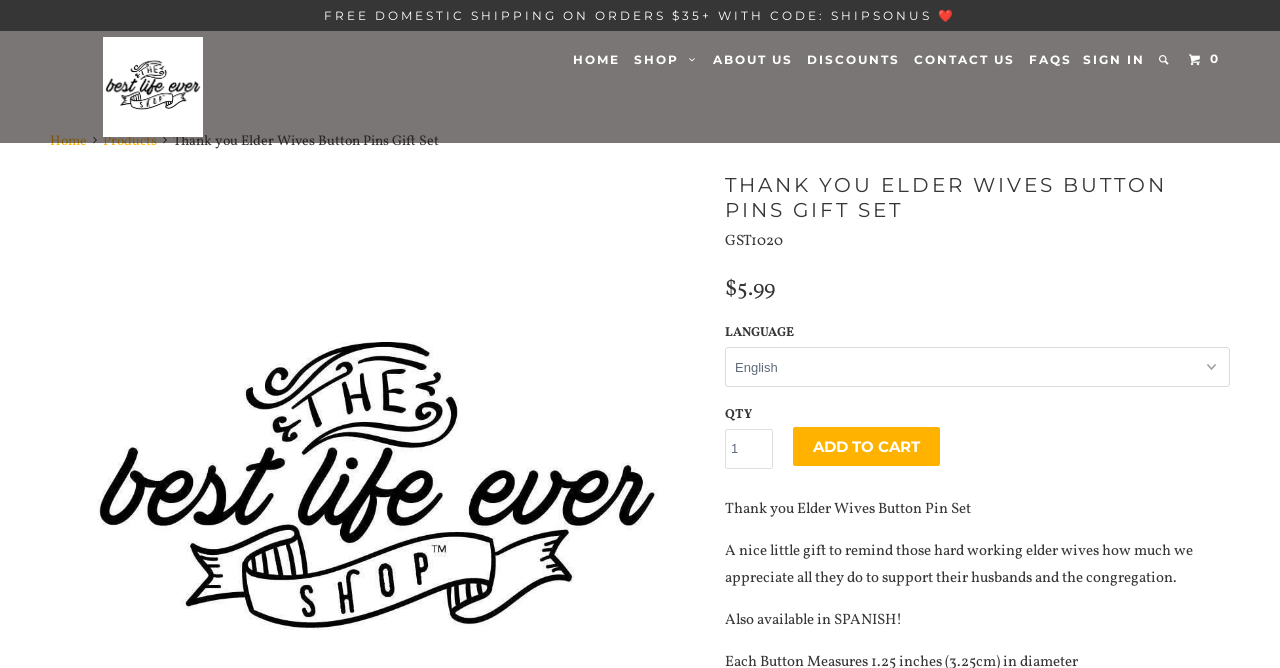Locate the bounding box coordinates of the element that should be clicked to execute the following instruction: "View the 'ABOUT US' page".

[0.554, 0.066, 0.623, 0.114]